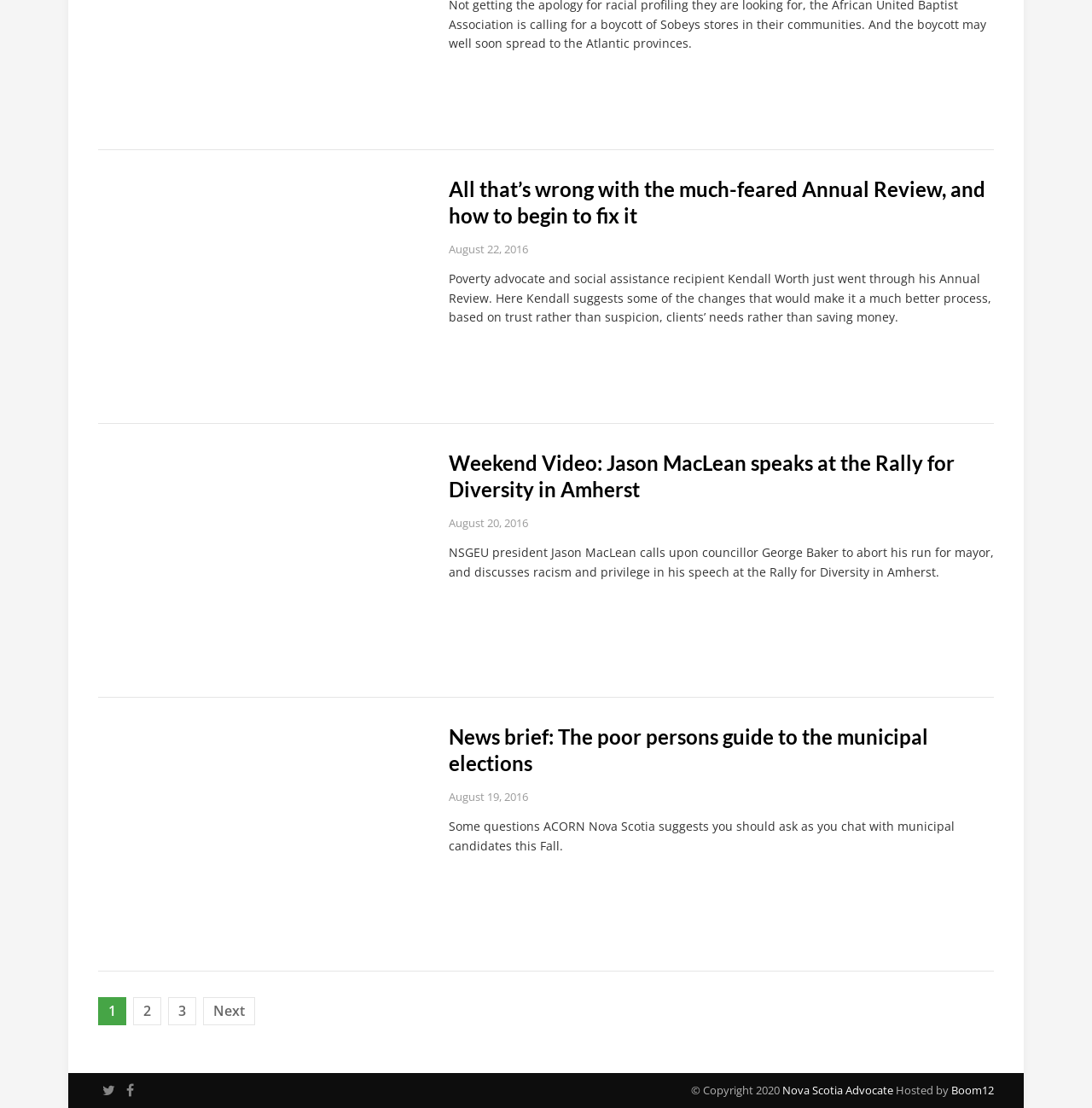Identify the bounding box for the UI element that is described as follows: "Boom12".

[0.871, 0.977, 0.91, 0.991]